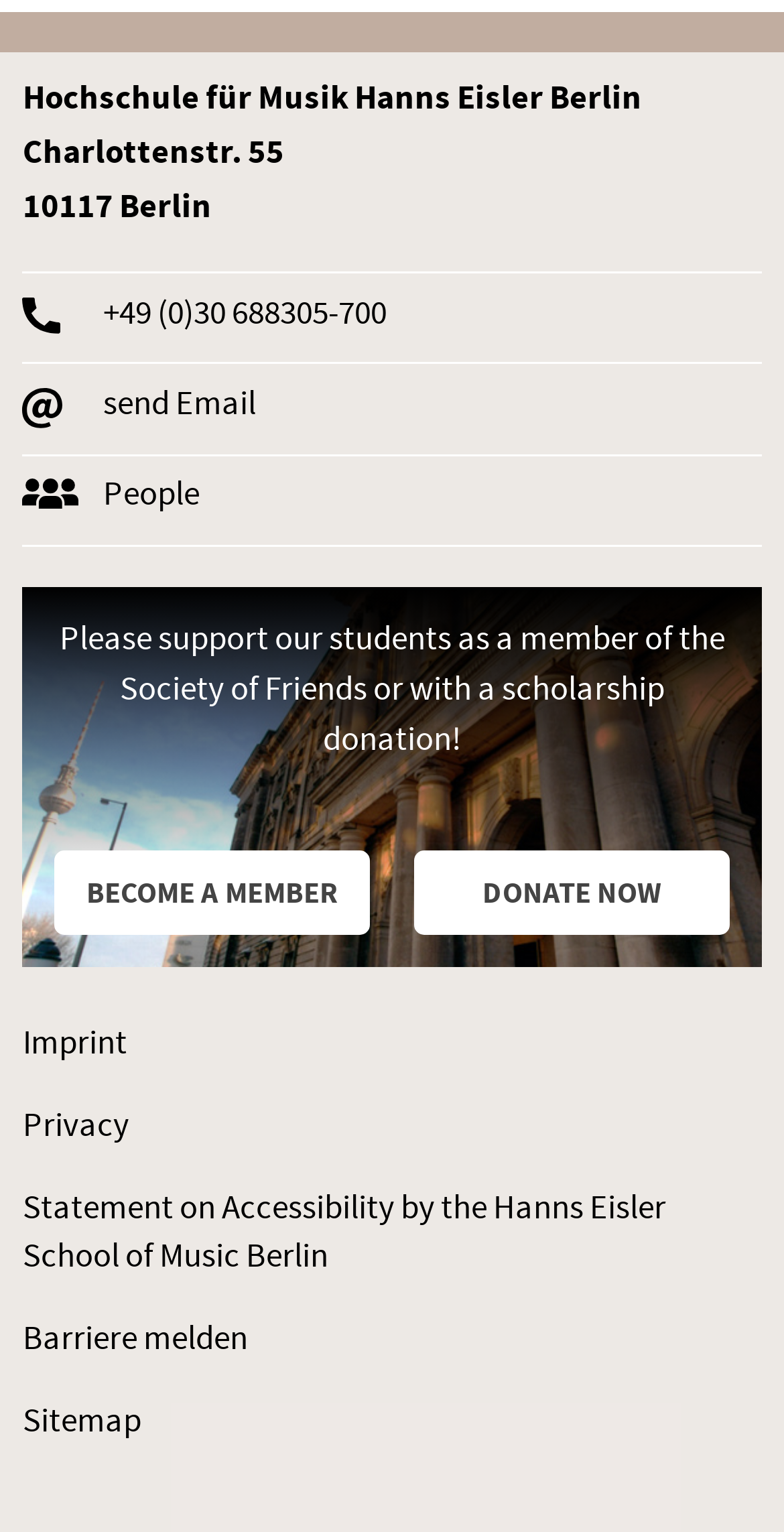Using the given description, provide the bounding box coordinates formatted as (top-left x, top-left y, bottom-right x, bottom-right y), with all values being floating point numbers between 0 and 1. Description: Barriere melden

[0.029, 0.851, 0.971, 0.905]